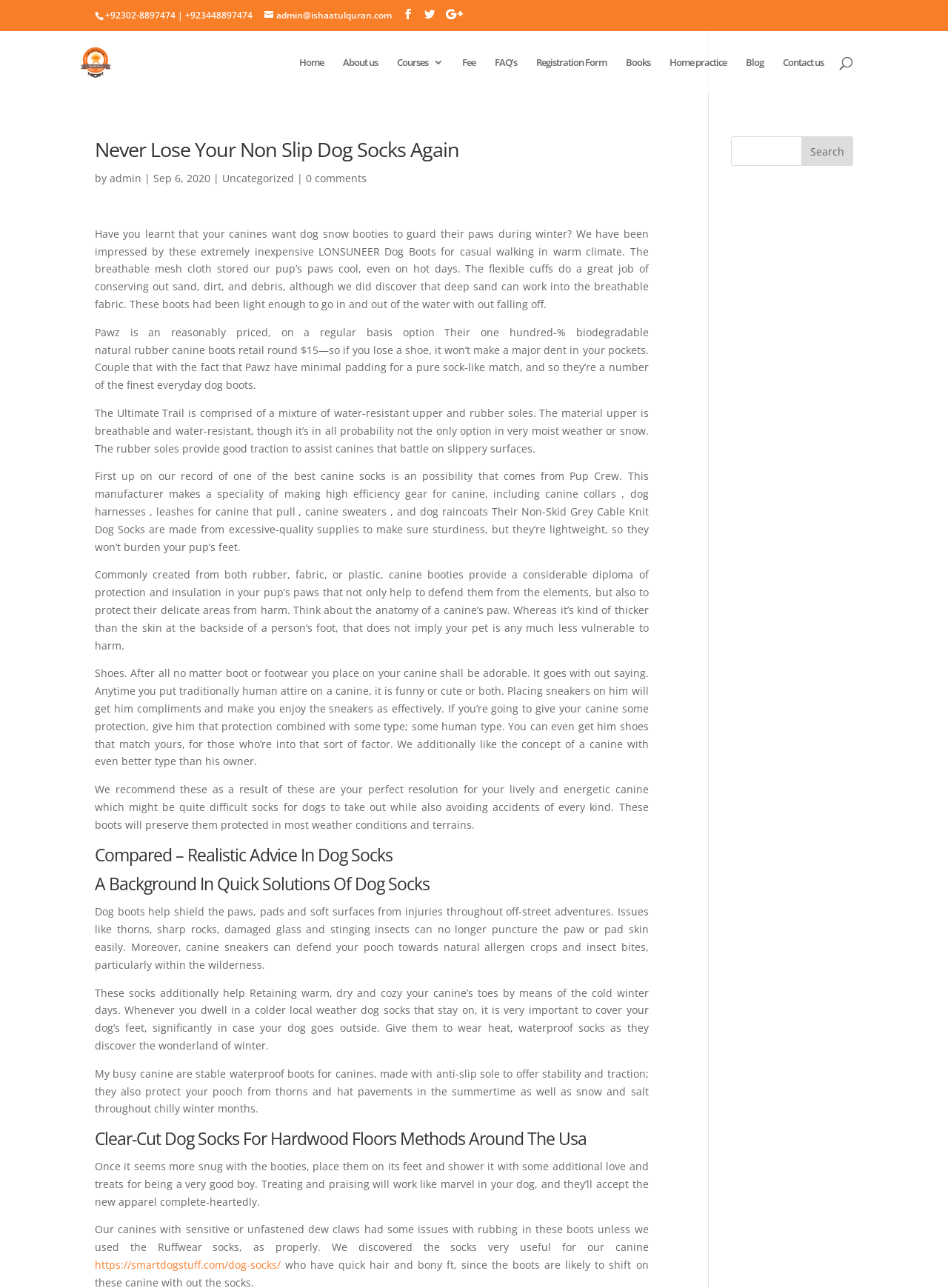What is the topic of the article on this page?
Relying on the image, give a concise answer in one word or a brief phrase.

Dog Socks